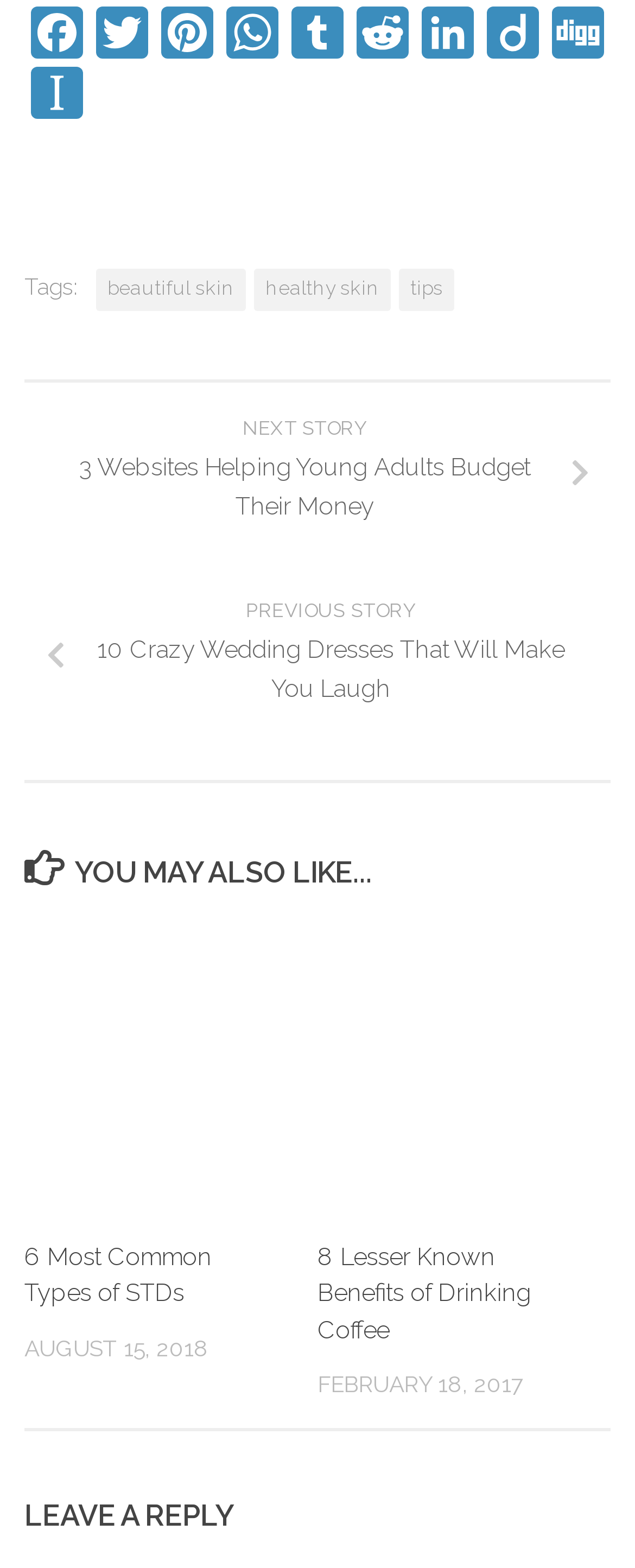Locate the bounding box coordinates of the element's region that should be clicked to carry out the following instruction: "Go to next story". The coordinates need to be four float numbers between 0 and 1, i.e., [left, top, right, bottom].

[0.038, 0.244, 0.962, 0.36]